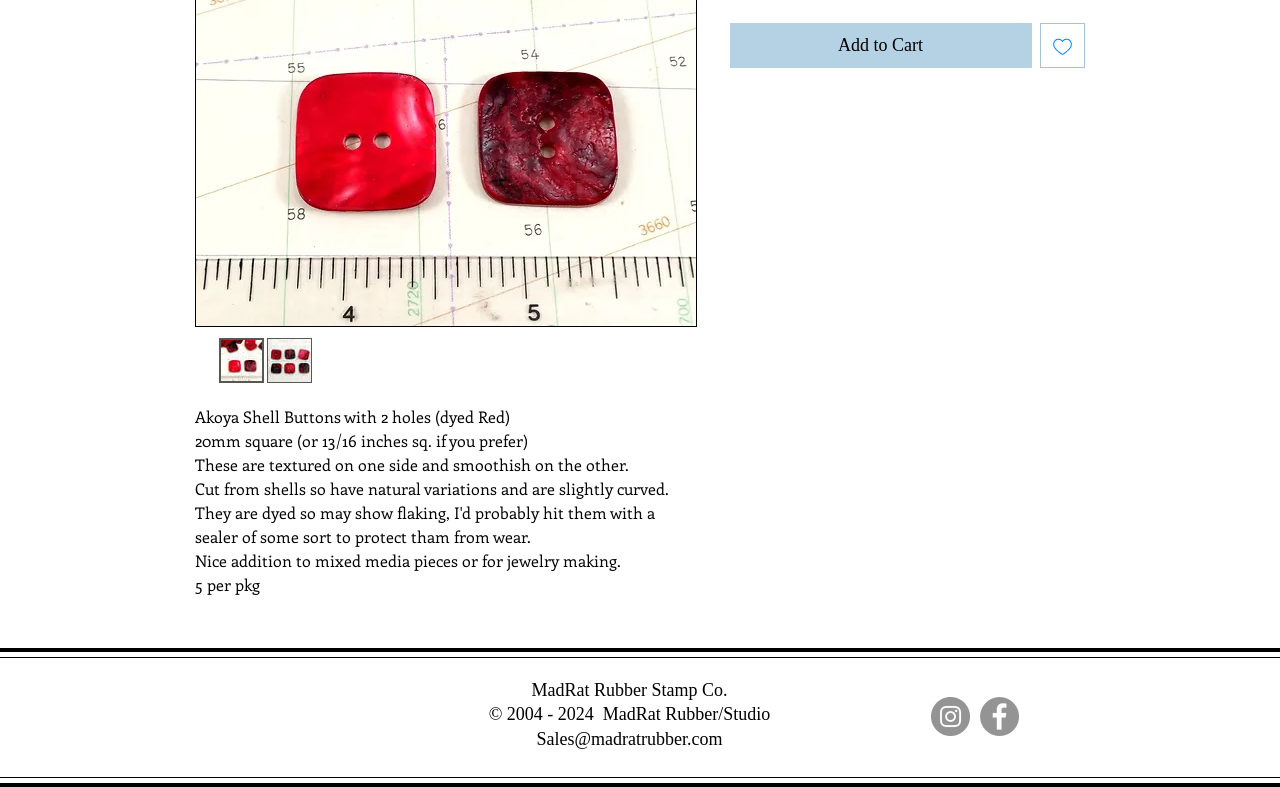Identify the bounding box coordinates for the UI element described as follows: "alt="Thumbnail: Akoya Shell Square Buttons"". Ensure the coordinates are four float numbers between 0 and 1, formatted as [left, top, right, bottom].

[0.171, 0.429, 0.206, 0.486]